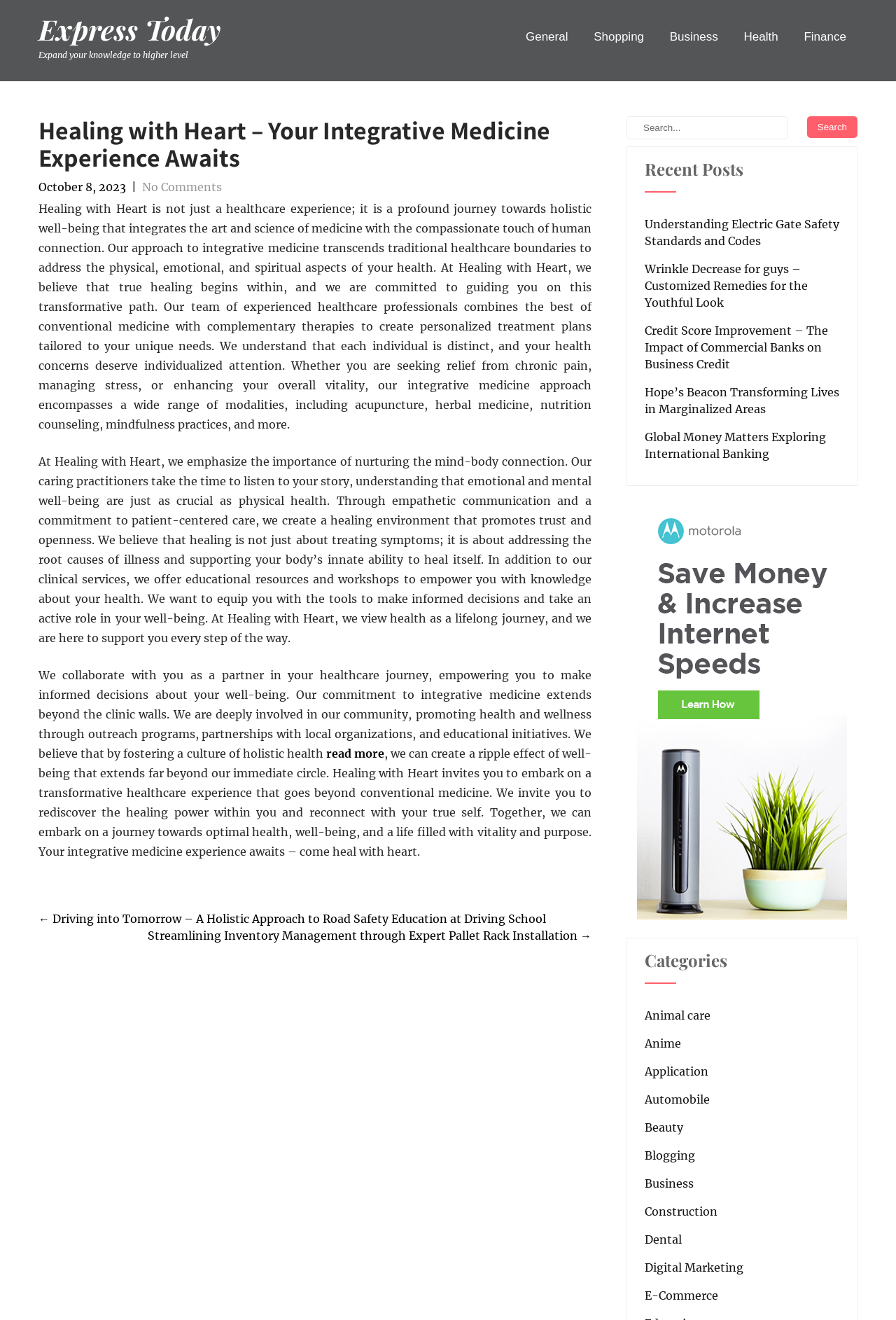What is the focus of the healthcare approach described on the webpage?
Please provide a comprehensive answer based on the visual information in the image.

The webpage describes an approach to healthcare that integrates conventional medicine with complementary therapies, emphasizing the importance of nurturing the mind-body connection and addressing the physical, emotional, and spiritual aspects of health.